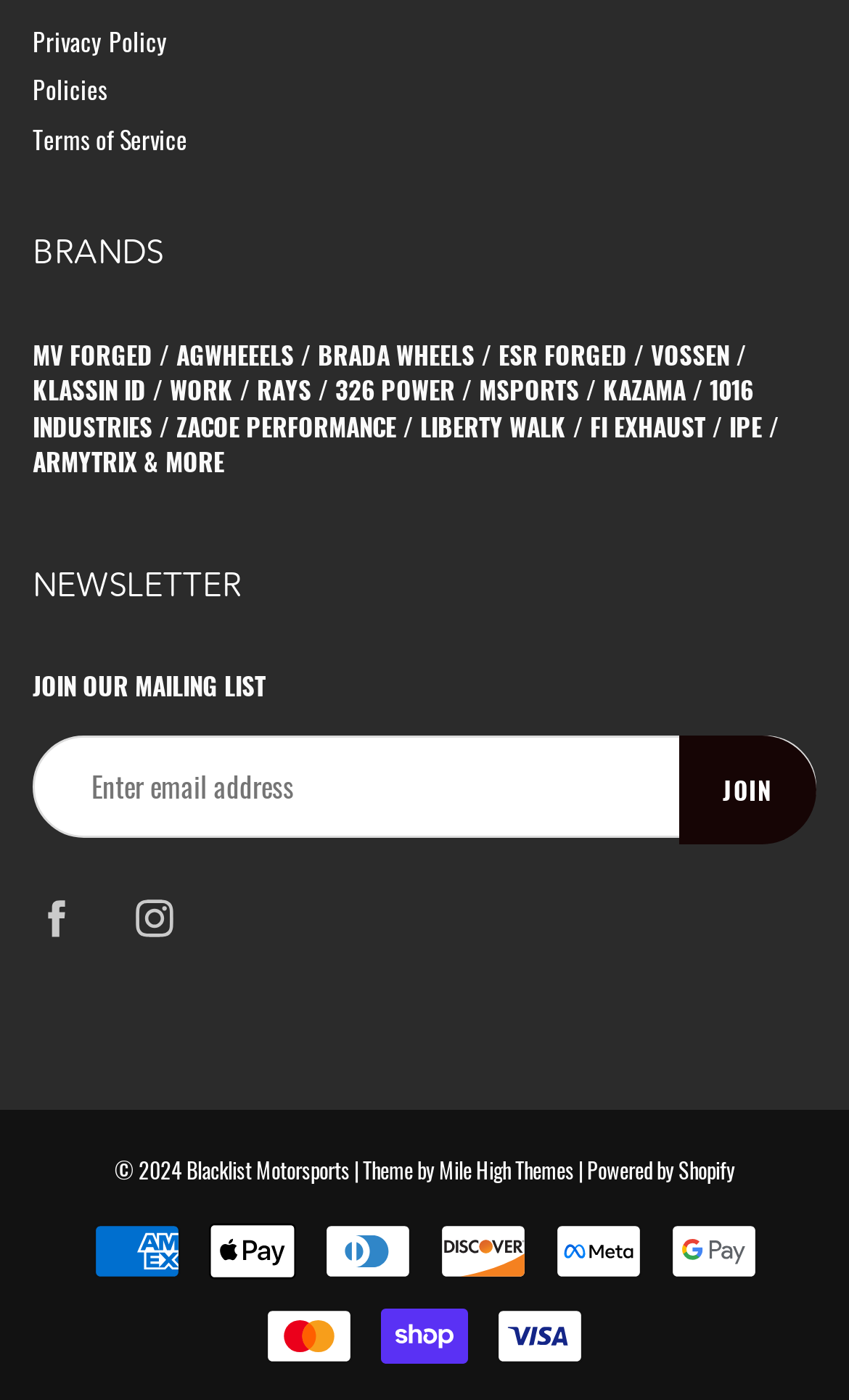How many social media links are there?
From the image, respond using a single word or phrase.

2